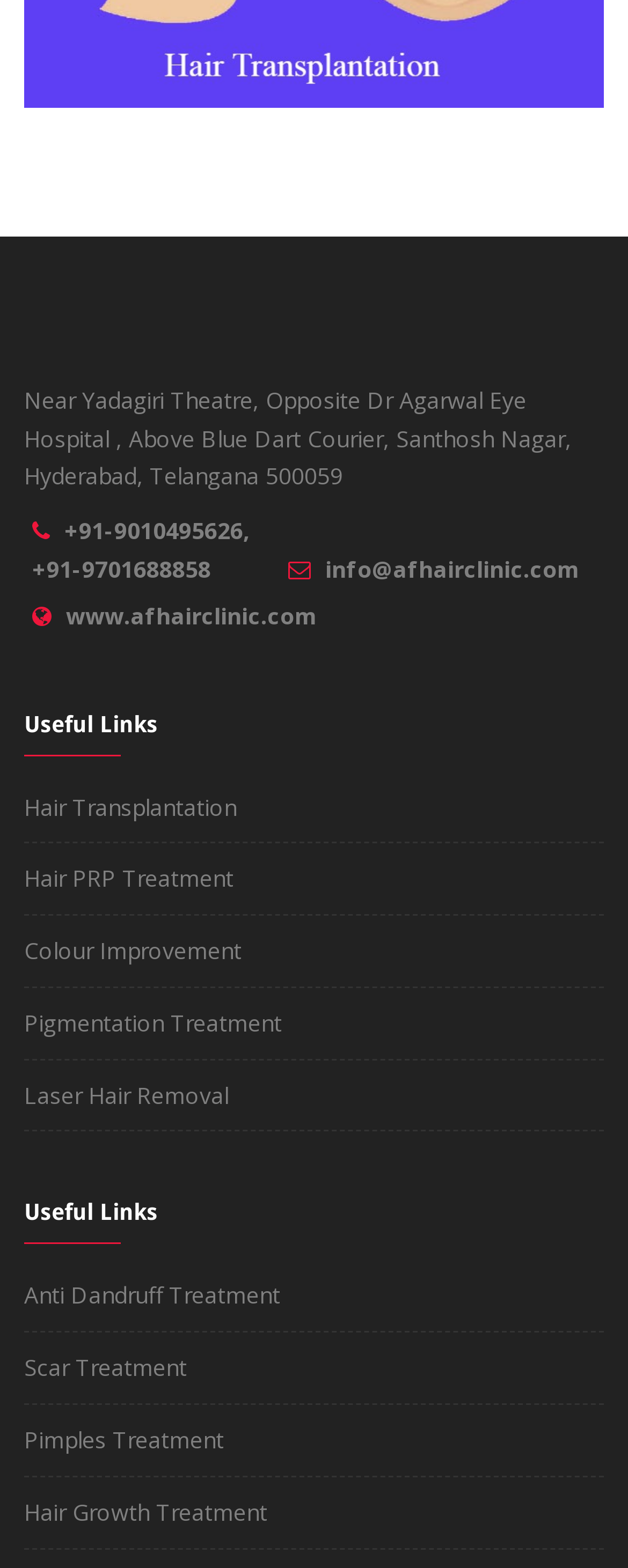How many phone numbers are provided on the webpage?
Kindly offer a comprehensive and detailed response to the question.

There are two phone numbers provided on the webpage, which are '+91-9010495626' and '+91-9701688858', both are links.